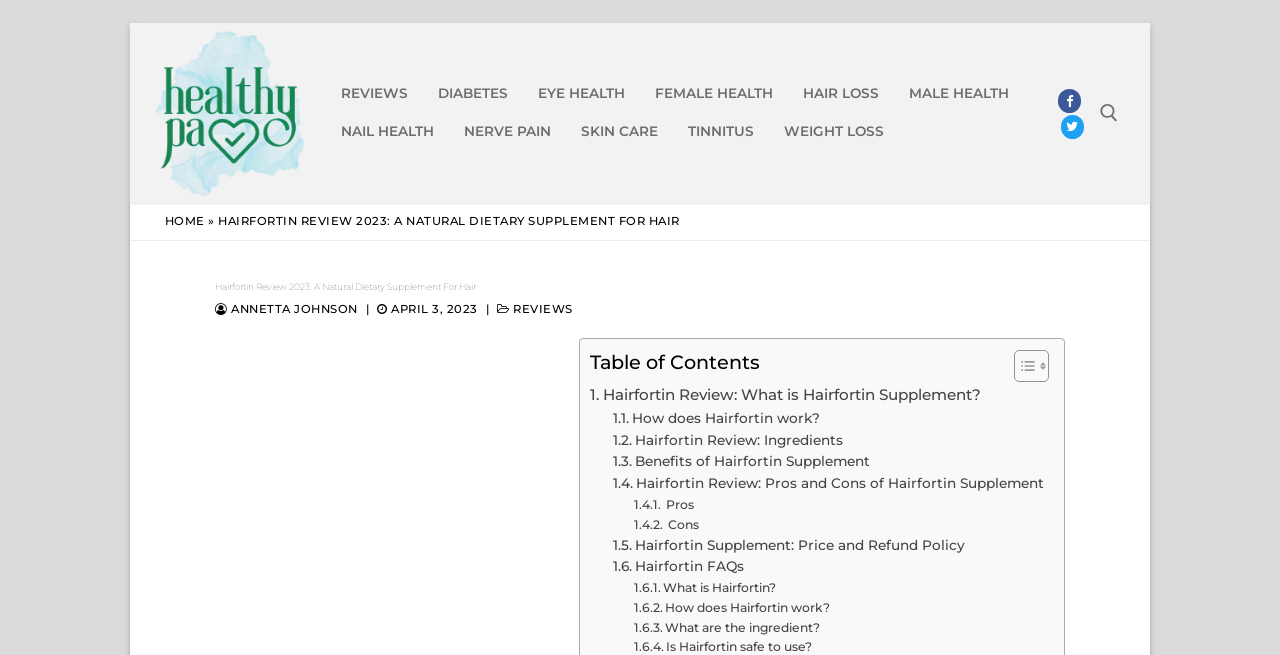Answer the following query concisely with a single word or phrase:
What are the sections listed in the table of contents?

Hairfortin Review, How does Hairfortin work, etc.